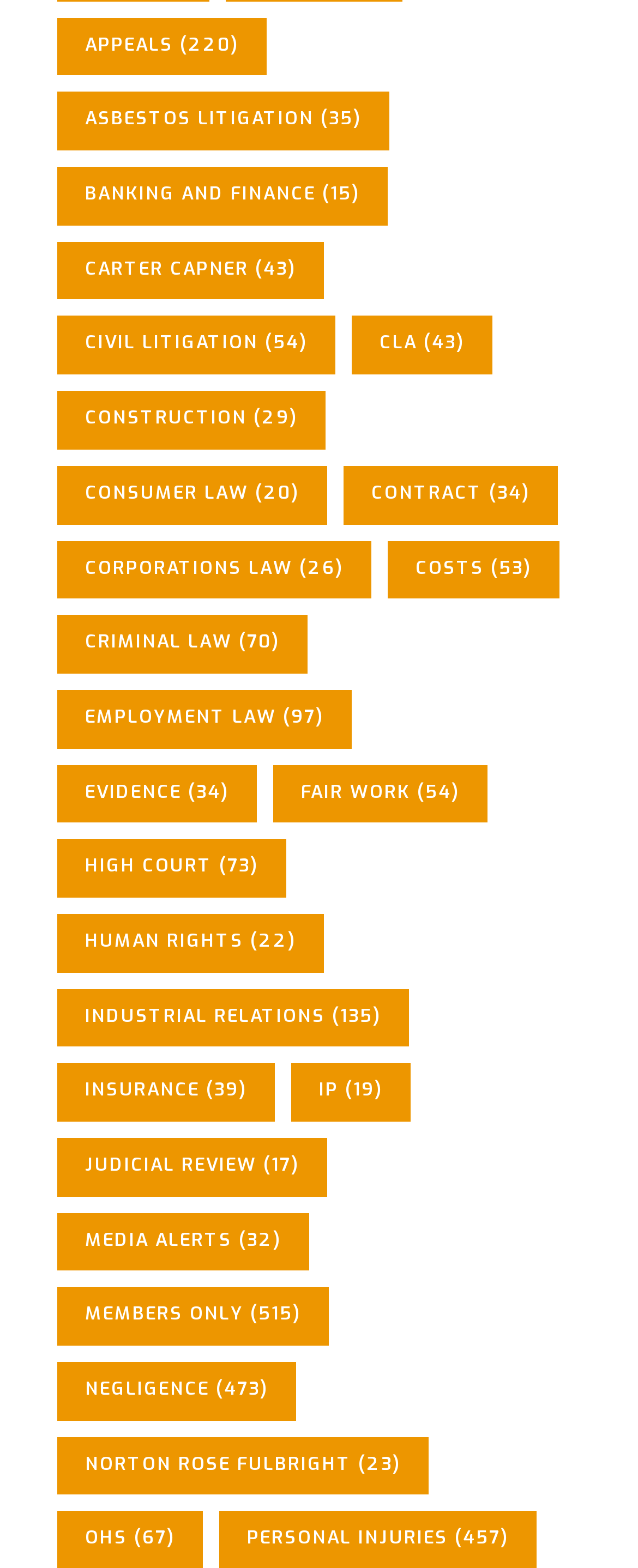Give a short answer using one word or phrase for the question:
What is the category with the most items?

Members Only